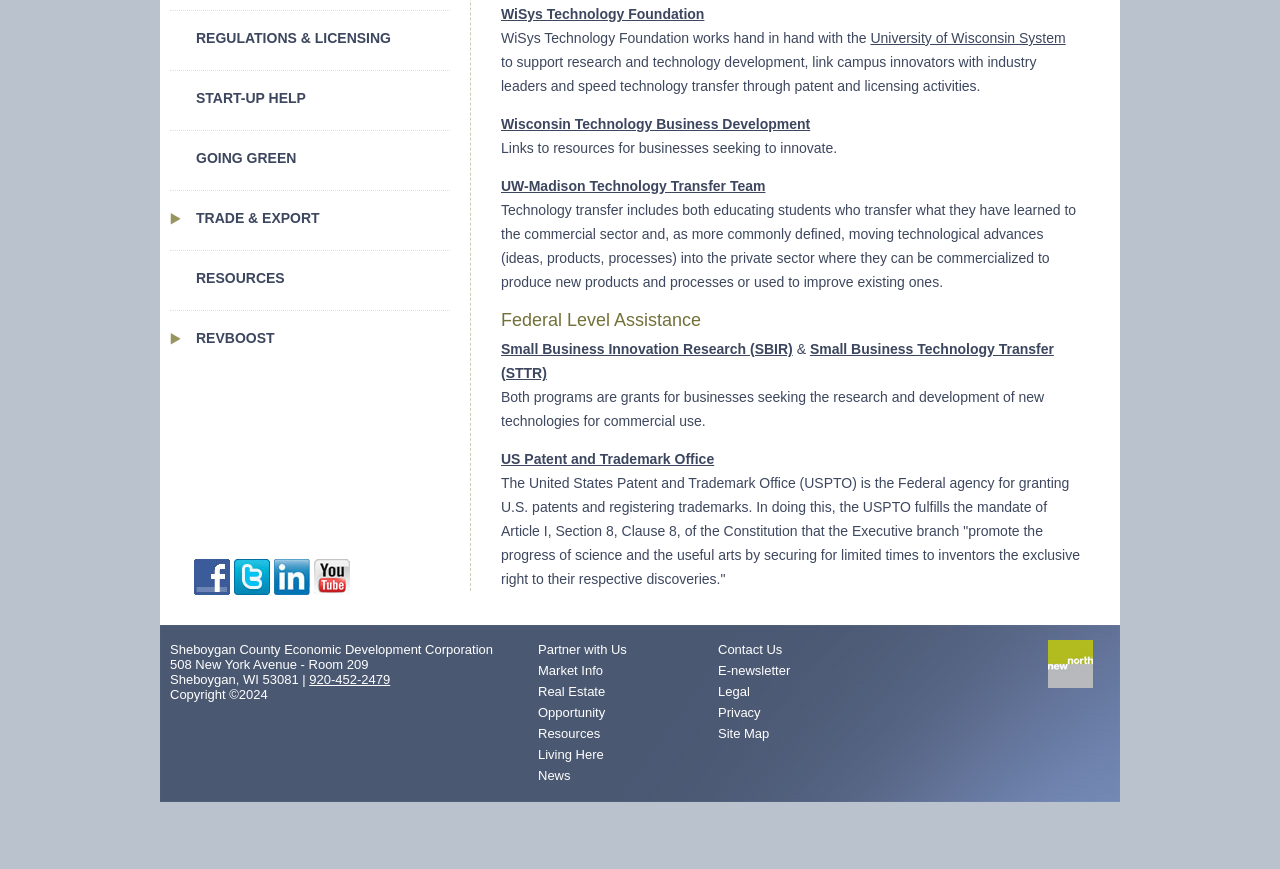Determine the bounding box for the UI element as described: "Staffannouncer Classic". The coordinates should be represented as four float numbers between 0 and 1, formatted as [left, top, right, bottom].

None